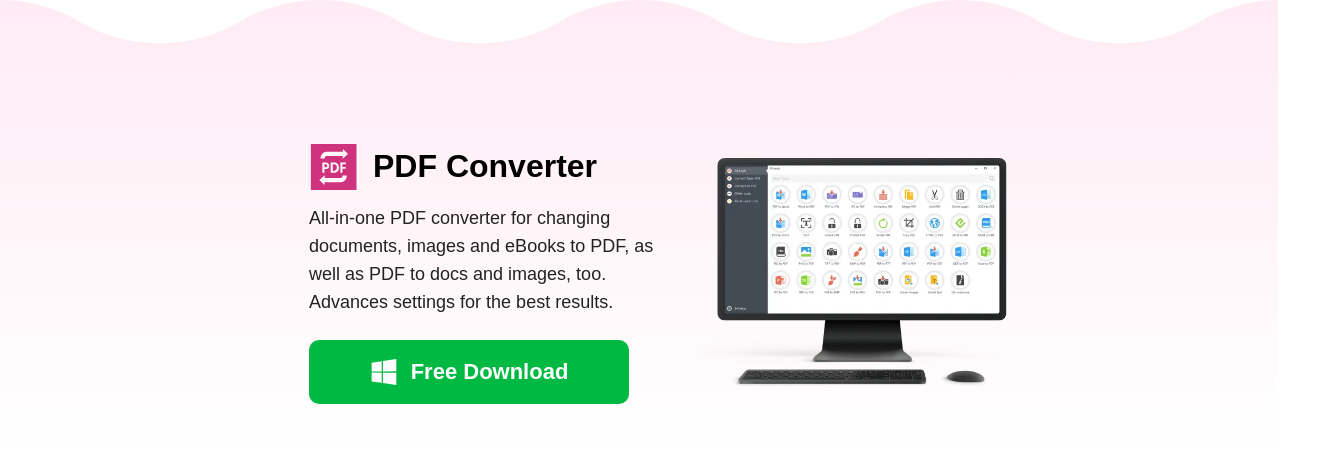Illustrate the image with a detailed caption.

The image features a sleek desktop setup showcasing a PDF Converter application. The app is designed for comprehensive document management, enabling users to convert various formats including documents, images, and eBooks into PDF, as well as vice versa. Accompanying the image is a large, eye-catching title reading "PDF Converter," emphasizing its all-in-one functionality. Below the title, a brief description highlights advanced settings that optimize conversion results. A prominent green button labeled "Free Download" encourages immediate action, inviting users to easily access the software. The interface displayed on the monitor features an organized grid of icons representing different file types and tools, reinforcing the user-friendly design of the application.